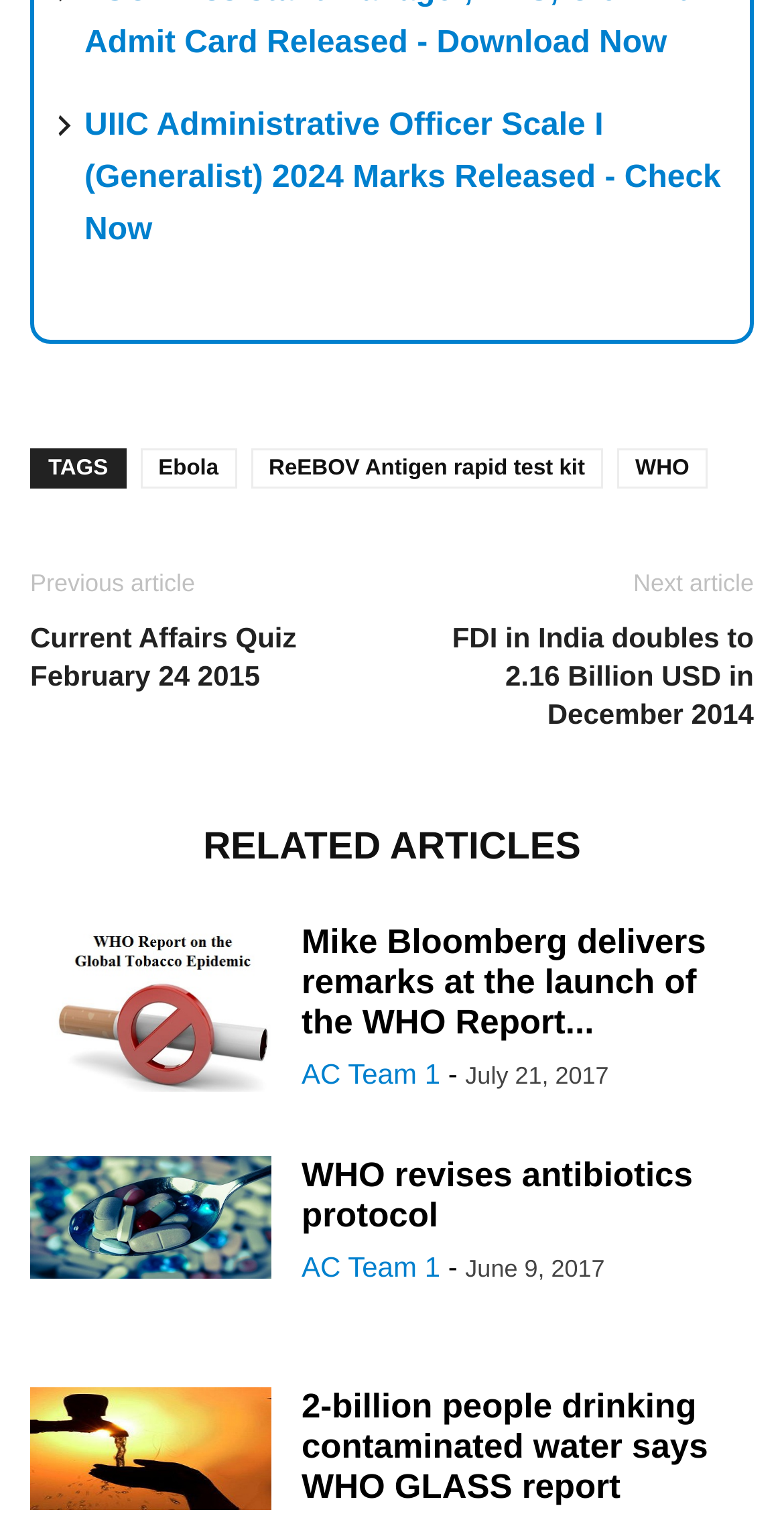How many links are there in the footer?
Look at the image and provide a short answer using one word or a phrase.

5